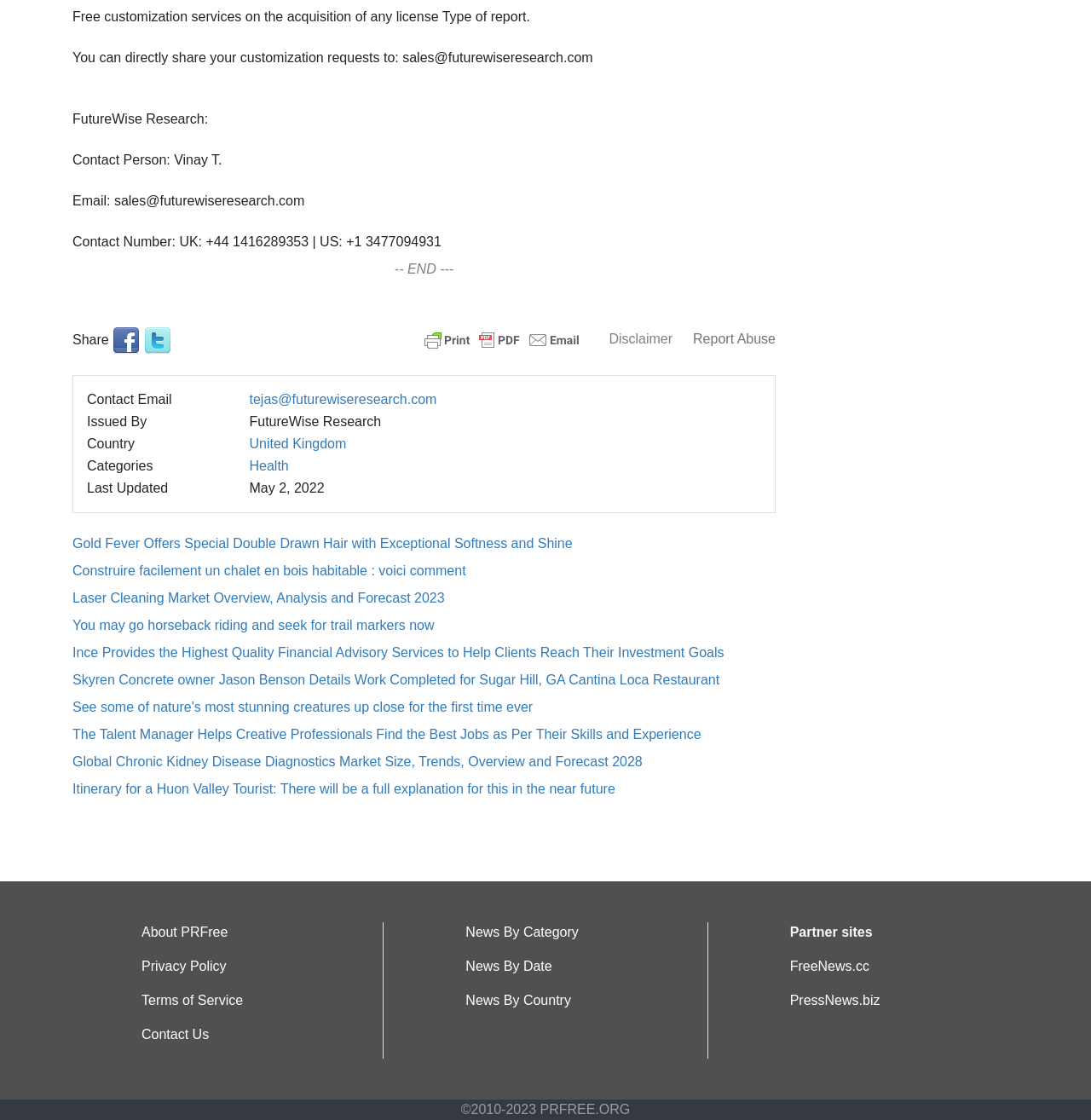Given the element description title="Printer Friendly and PDF", specify the bounding box coordinates of the corresponding UI element in the format (top-left x, top-left y, bottom-right x, bottom-right y). All values must be between 0 and 1.

[0.384, 0.296, 0.536, 0.309]